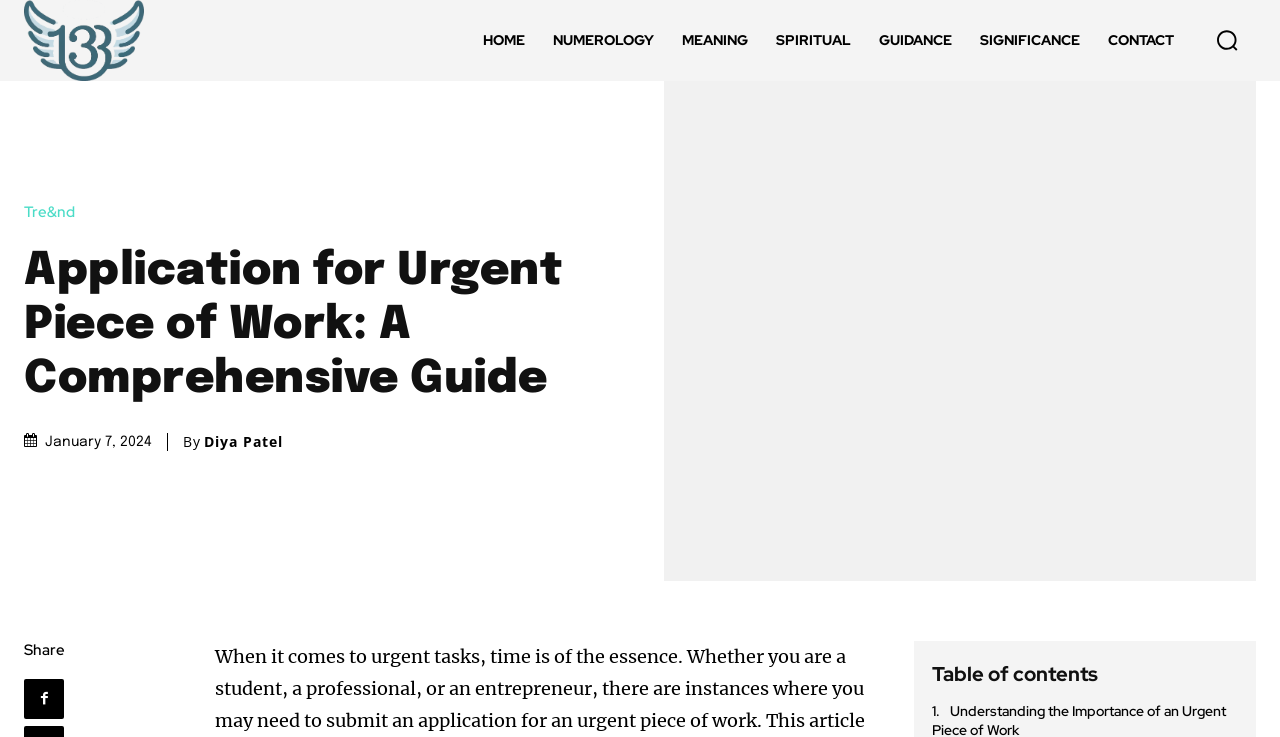Please find the bounding box coordinates for the clickable element needed to perform this instruction: "Share the article".

[0.019, 0.868, 0.051, 0.895]